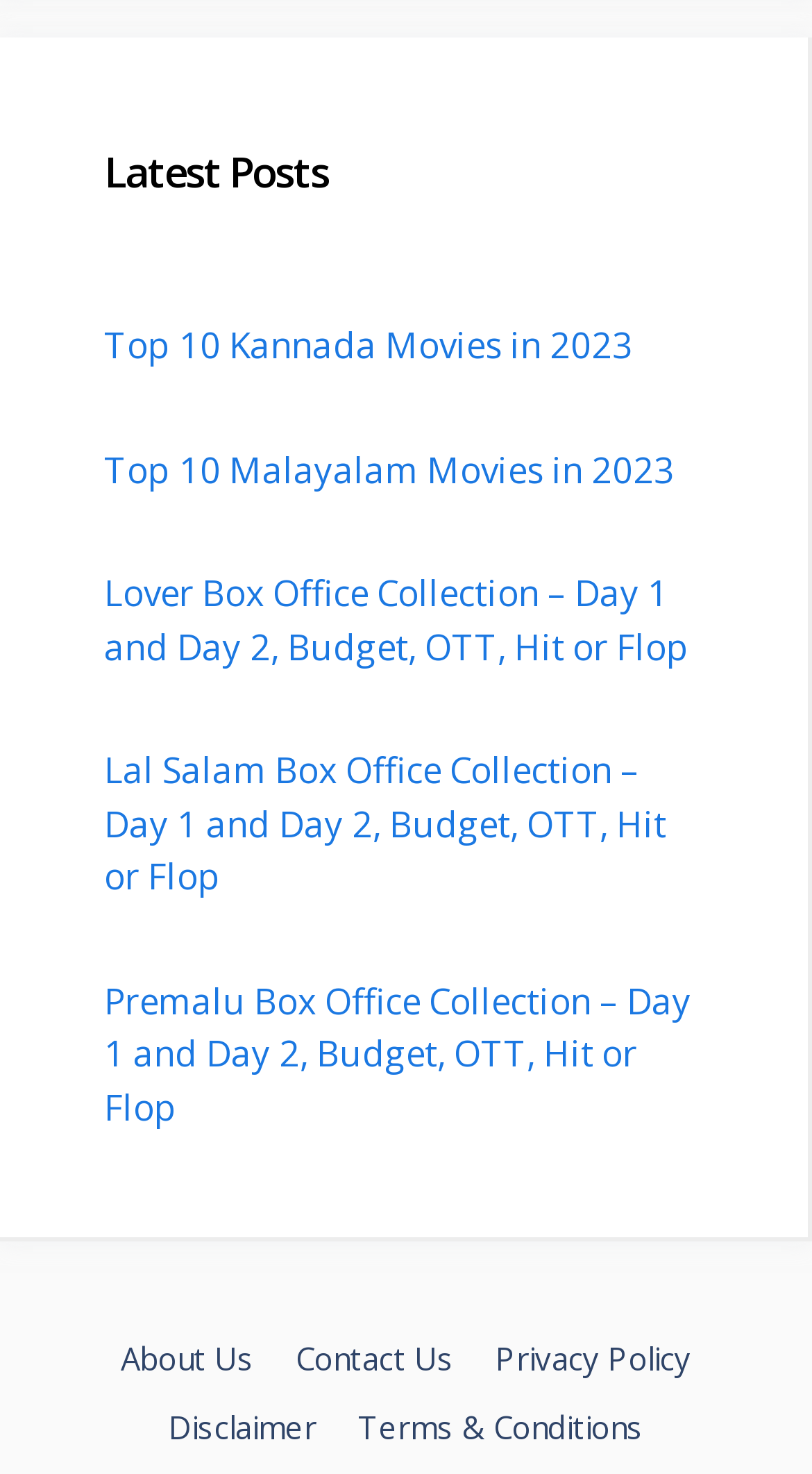Find and specify the bounding box coordinates that correspond to the clickable region for the instruction: "Log in to the system".

None